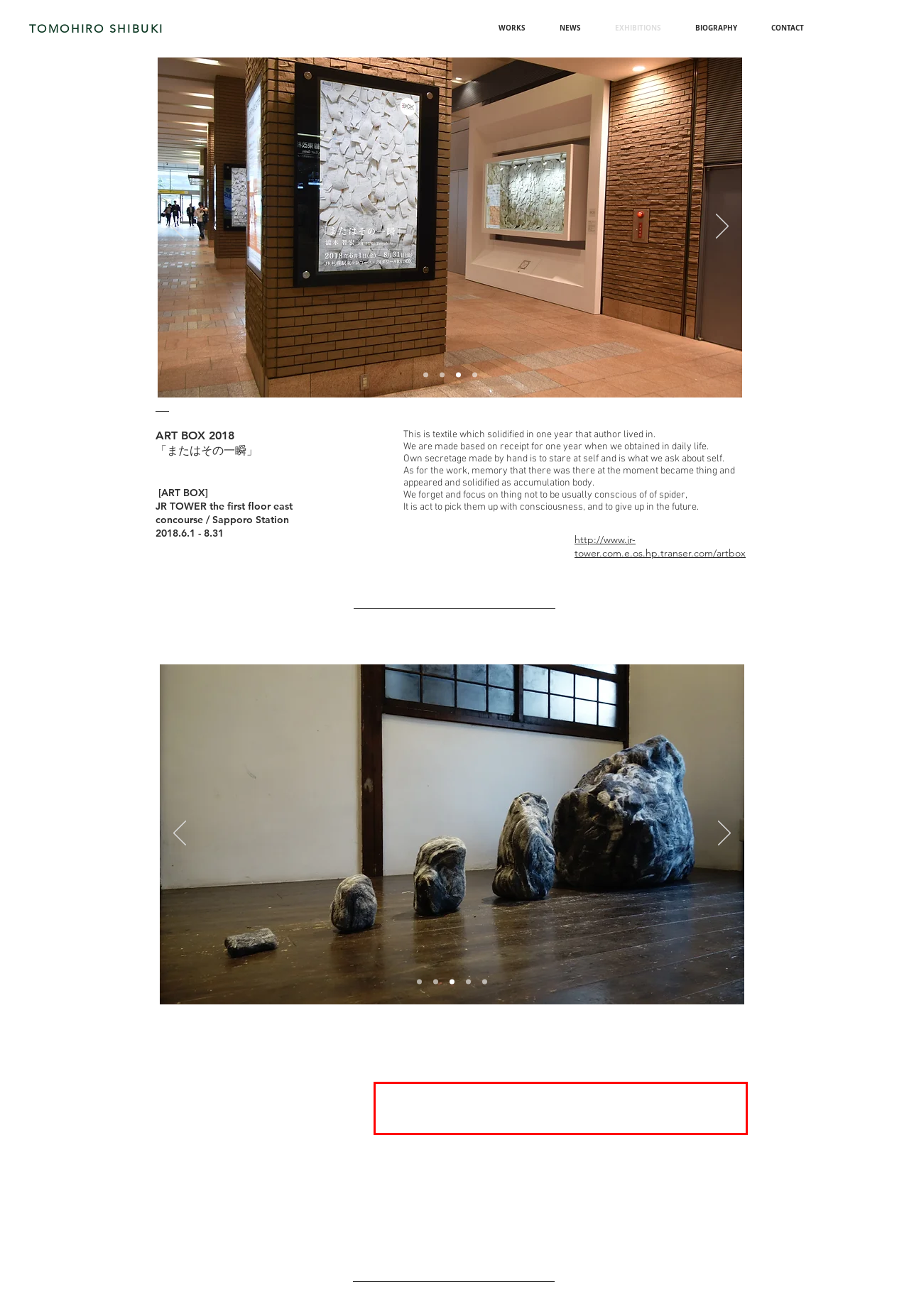Identify and transcribe the text content enclosed by the red bounding box in the given screenshot.

In this exhibition, he will show his “ici” series of wool stone that he continued to make as his lifework. The gap between visual and tactile like hard and soft, heavy and light, makes the people smile, and turn our eyes towards the existence of the stone that is always around us like the air.